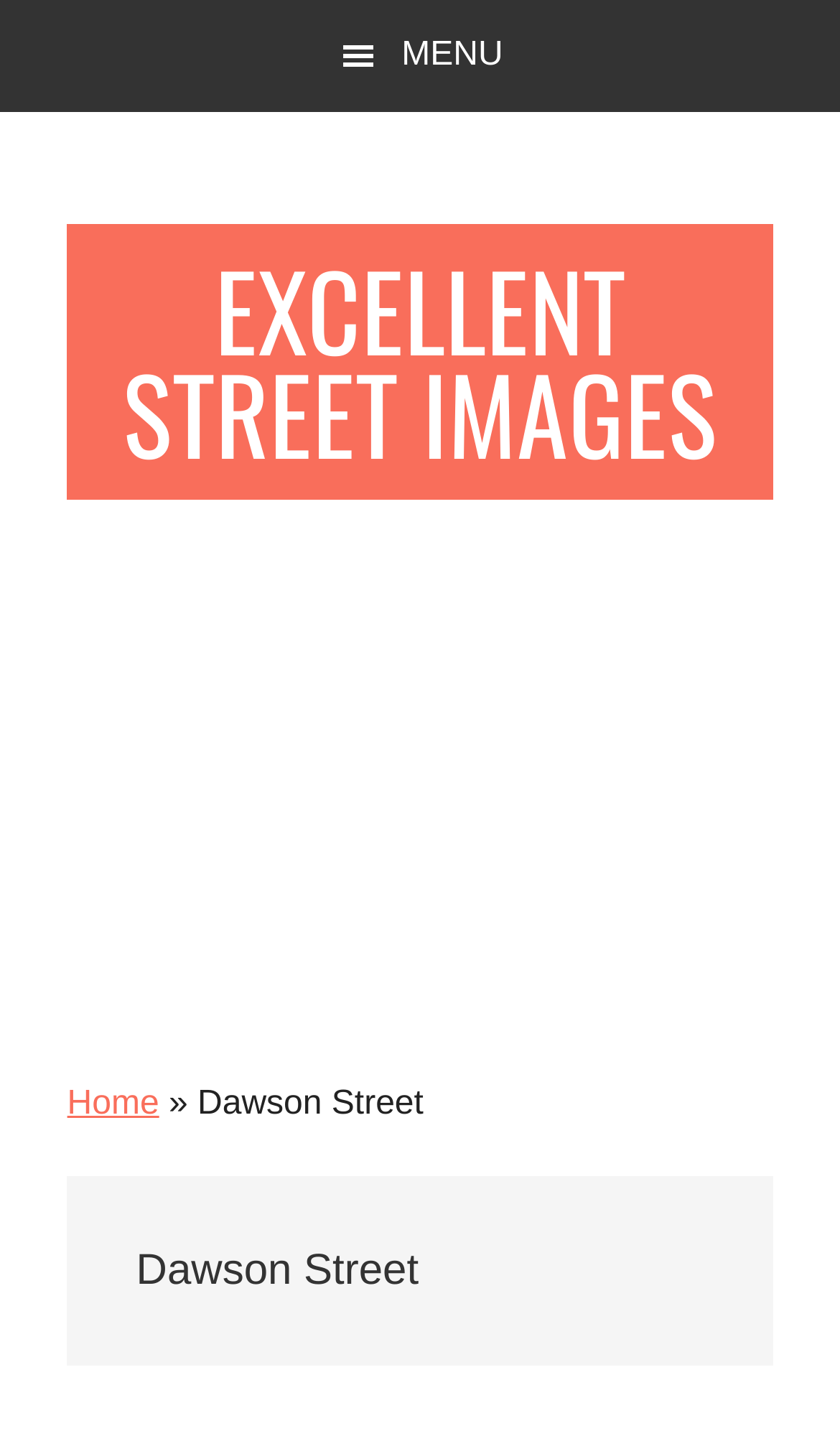Offer an extensive depiction of the webpage and its key elements.

The webpage is titled "Dawson Street Archives - EXCELLENT STREET IMAGES". At the top-left corner, there is a "Skip to main content" link. Next to it, a menu button with a hamburger icon is located, spanning the entire width of the page. 

Below the menu button, a prominent link "EXCELLENT STREET IMAGES" is displayed, taking up most of the page width. Underneath this link, an advertisement iframe occupies a significant portion of the page, stretching from the left edge to almost the right edge.

On the bottom-left area, there are three consecutive elements: a "Home" link, a right-pointing arrow symbol, and the text "Dawson Street". Above these elements, a heading with the same text "Dawson Street" is centered, taking up about two-thirds of the page width.